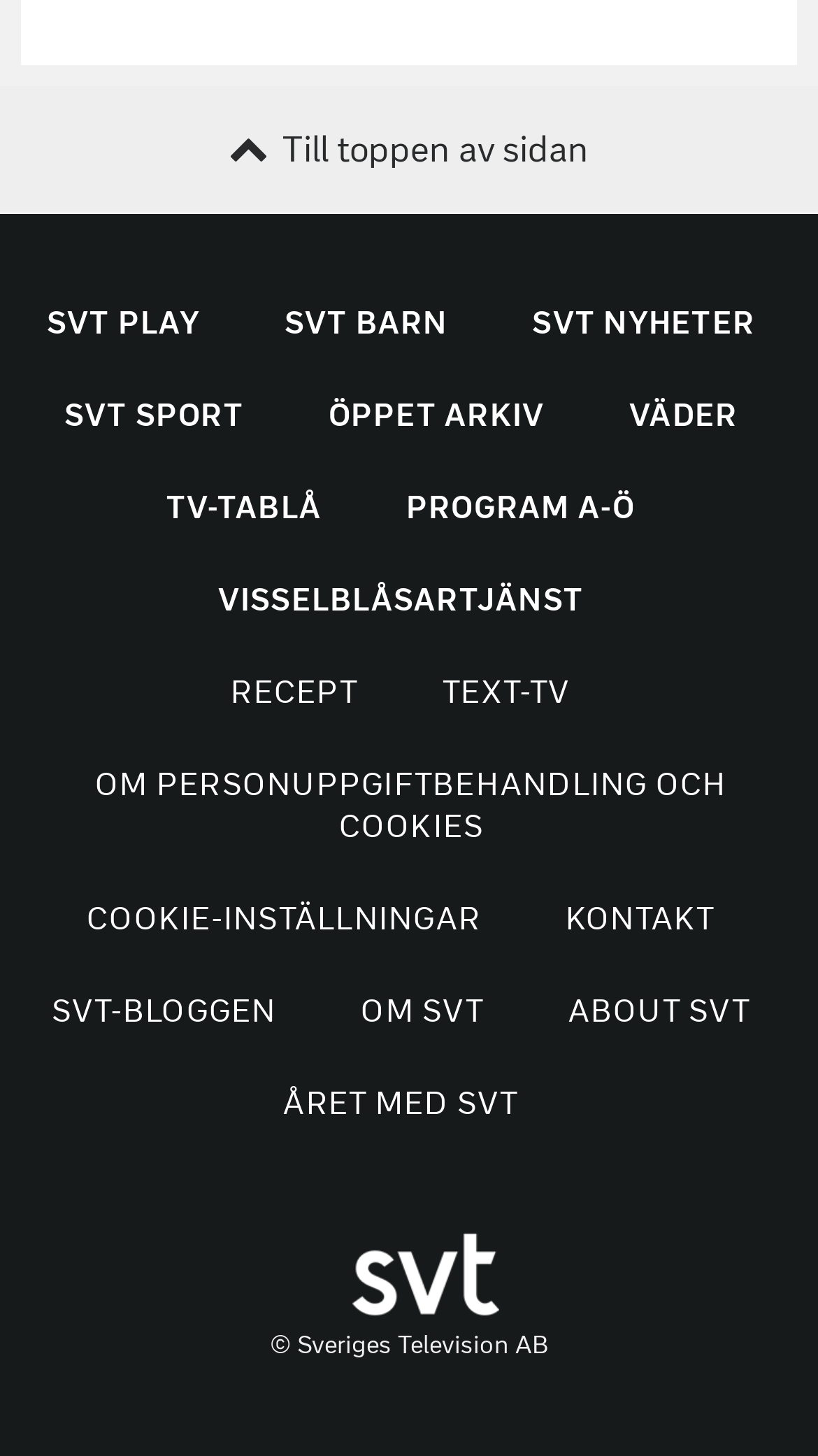Using the details from the image, please elaborate on the following question: What is the last link in the webpage?

I compared the y1 and y2 coordinates of the link elements and found that the last link in the webpage is 'ÅRET MED SVT EXTERNAL LINK.'